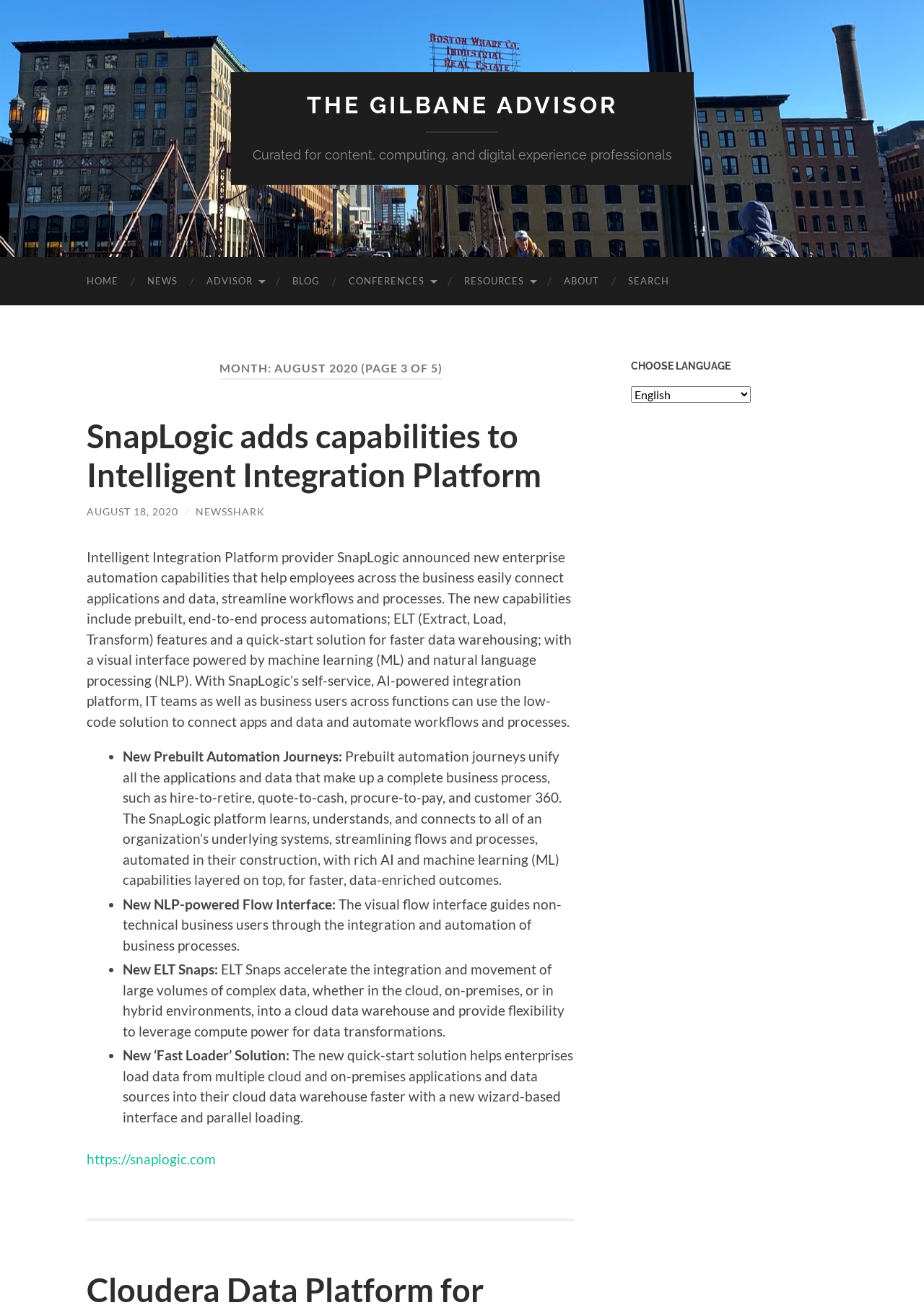Create an elaborate caption for the webpage.

The webpage is an archive of news articles from The Gilbane Advisor, a publication focused on content, computing, and digital experience professionals. At the top of the page, there is a header section with a link to "THE GILBANE ADVISOR" and a brief description of the publication's focus. Below this, there is a navigation menu with links to "HOME", "NEWS", "ADVISOR", "BLOG", "CONFERENCES", "RESOURCES", "ABOUT", and "SEARCH".

The main content of the page is an article list, with each article represented by a heading, a link to the article, and a brief summary. The first article is titled "SnapLogic adds capabilities to Intelligent Integration Platform" and has a link to the full article. Below the title, there is a link to the publication date, "AUGUST 18, 2020", and a link to the source, "NEWSSHARK". The article summary is a lengthy text block that describes the new capabilities of SnapLogic's Intelligent Integration Platform.

The article summary is divided into sections, each marked by a bullet point, which describe the new features, including prebuilt automation journeys, a new NLP-powered flow interface, new ELT Snaps, and a new "Fast Loader" solution. Each section has a brief heading and a longer descriptive text.

To the right of the article list, there is a complementary section with a heading "CHOOSE LANGUAGE" and a dropdown menu to select a language.

Overall, the webpage is a simple, text-heavy layout with a focus on presenting news articles and summaries to readers.